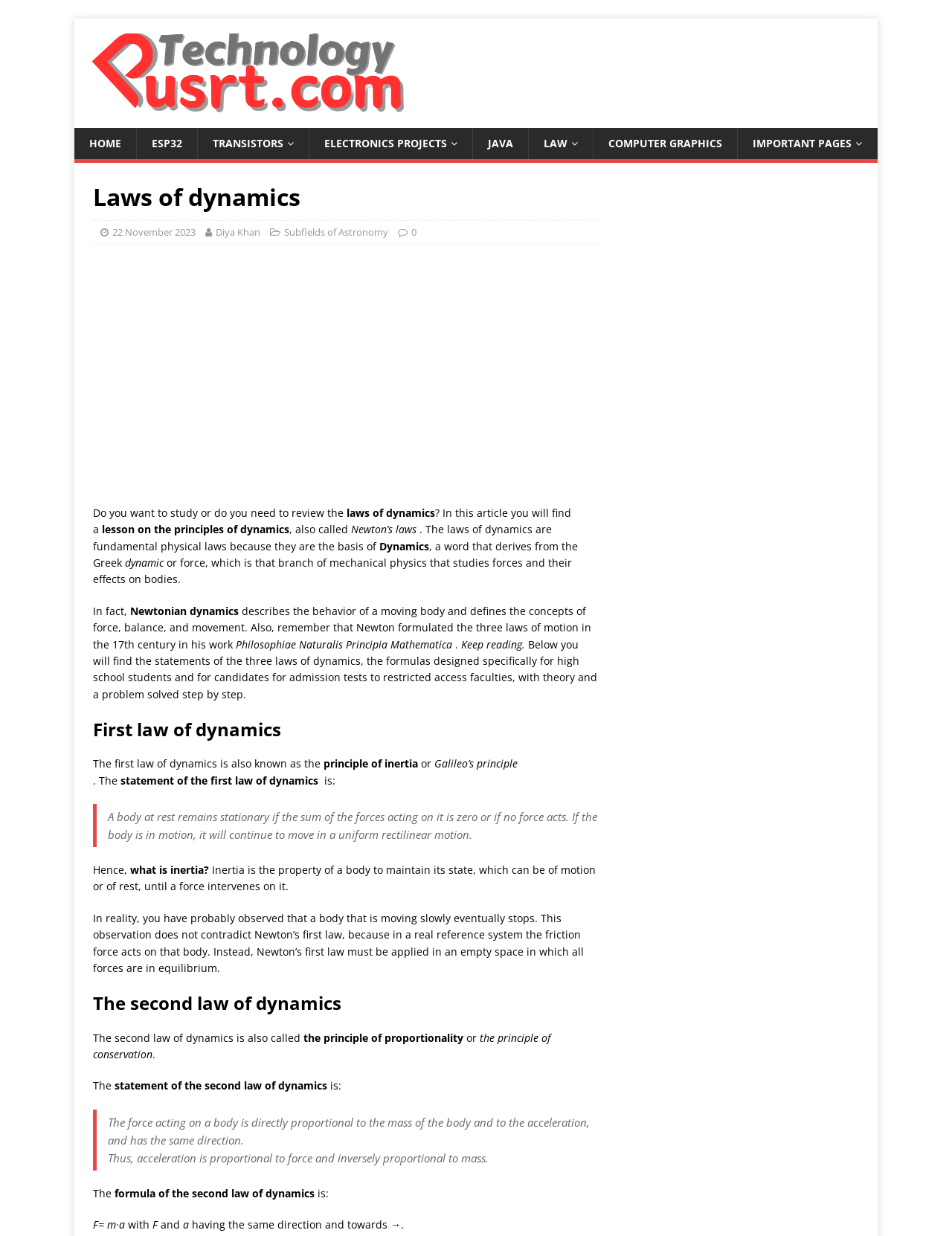Using the description "Diya Khan", predict the bounding box of the relevant HTML element.

[0.227, 0.182, 0.273, 0.193]